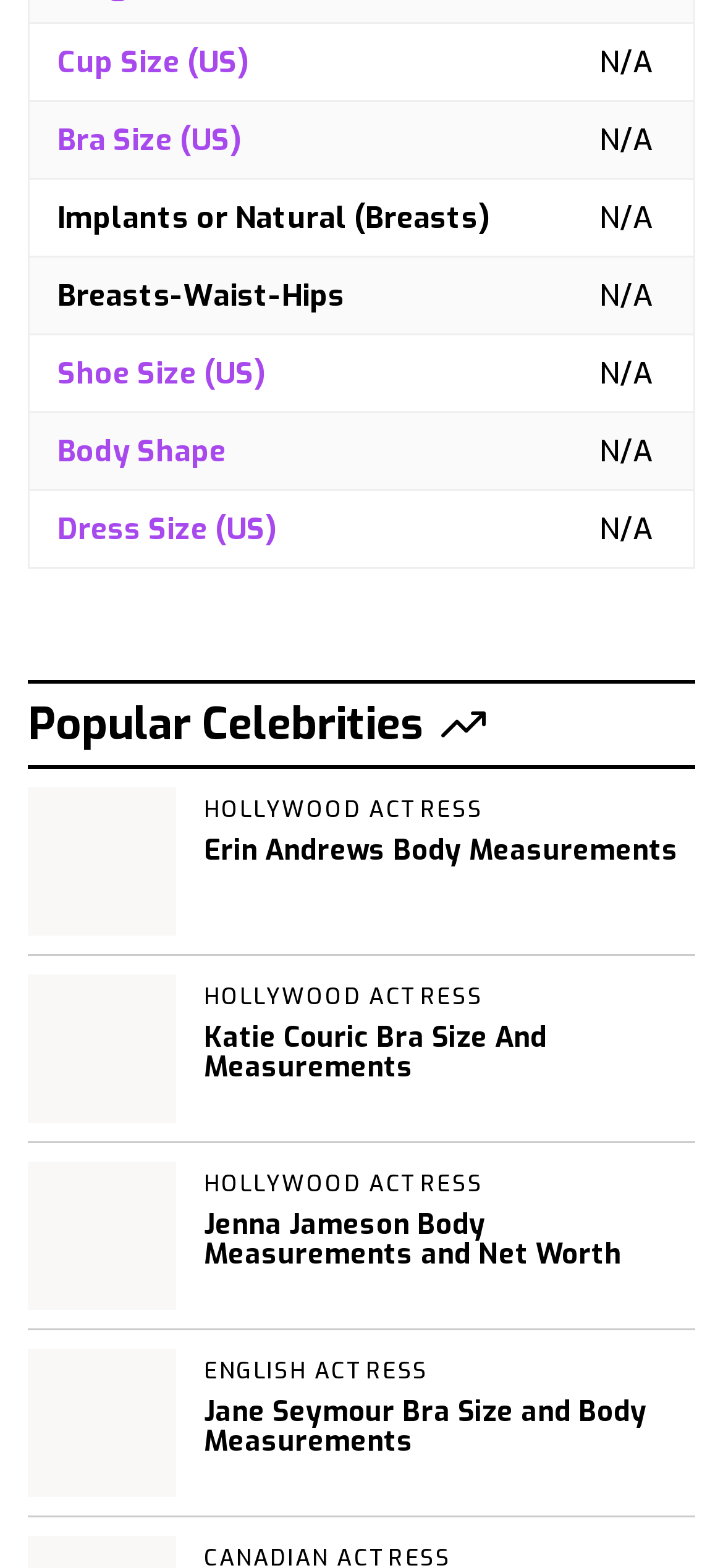Given the following UI element description: "Body Shape", find the bounding box coordinates in the webpage screenshot.

[0.079, 0.275, 0.313, 0.3]